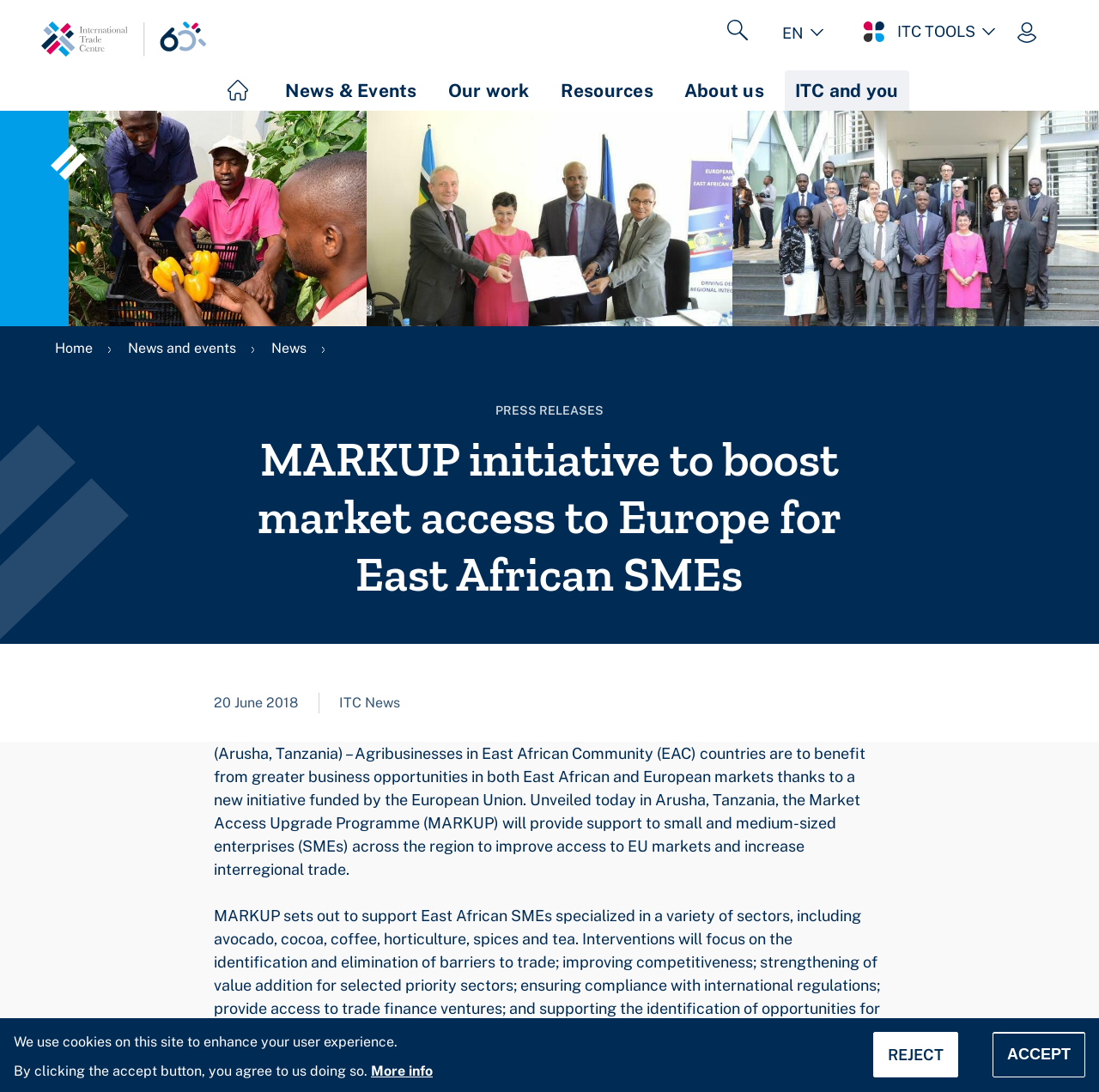Identify the bounding box coordinates for the element that needs to be clicked to fulfill this instruction: "Go to the home page". Provide the coordinates in the format of four float numbers between 0 and 1: [left, top, right, bottom].

[0.038, 0.0, 0.192, 0.101]